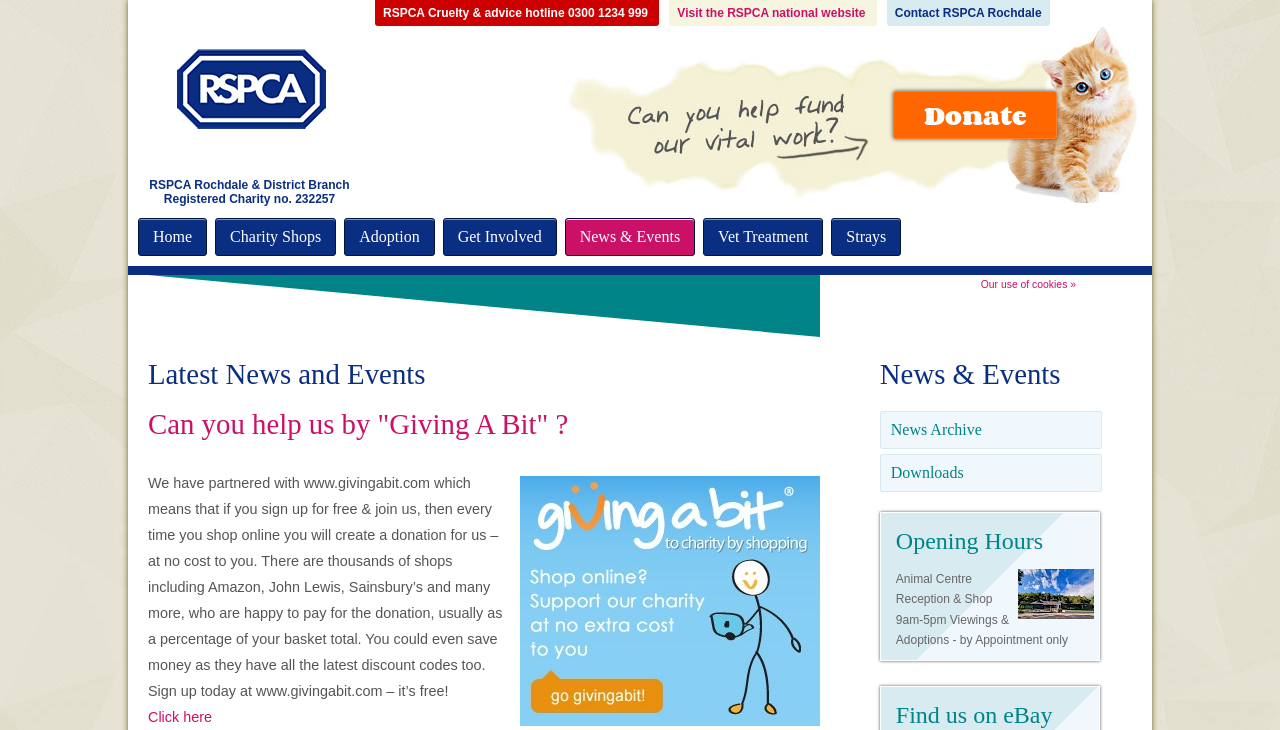What is the purpose of partnering with www.givingabit.com?
Refer to the screenshot and respond with a concise word or phrase.

To create a donation for the charity at no cost to the user